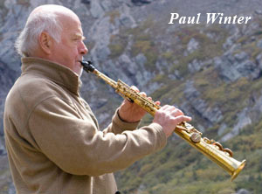Provide a one-word or one-phrase answer to the question:
What is the background of the image?

Rocky mountains